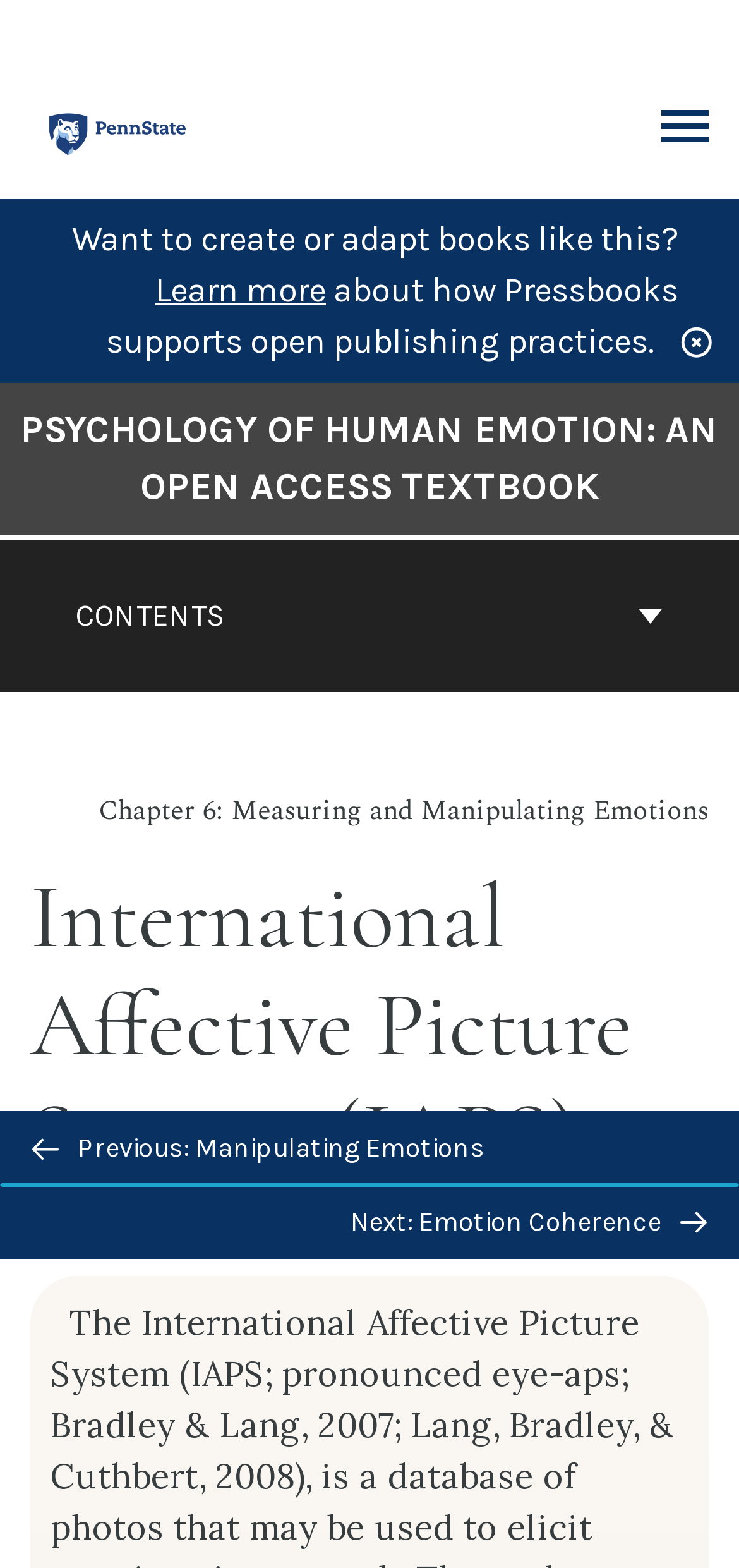Please identify the bounding box coordinates of the element's region that should be clicked to execute the following instruction: "Toggle the menu". The bounding box coordinates must be four float numbers between 0 and 1, i.e., [left, top, right, bottom].

[0.895, 0.071, 0.959, 0.095]